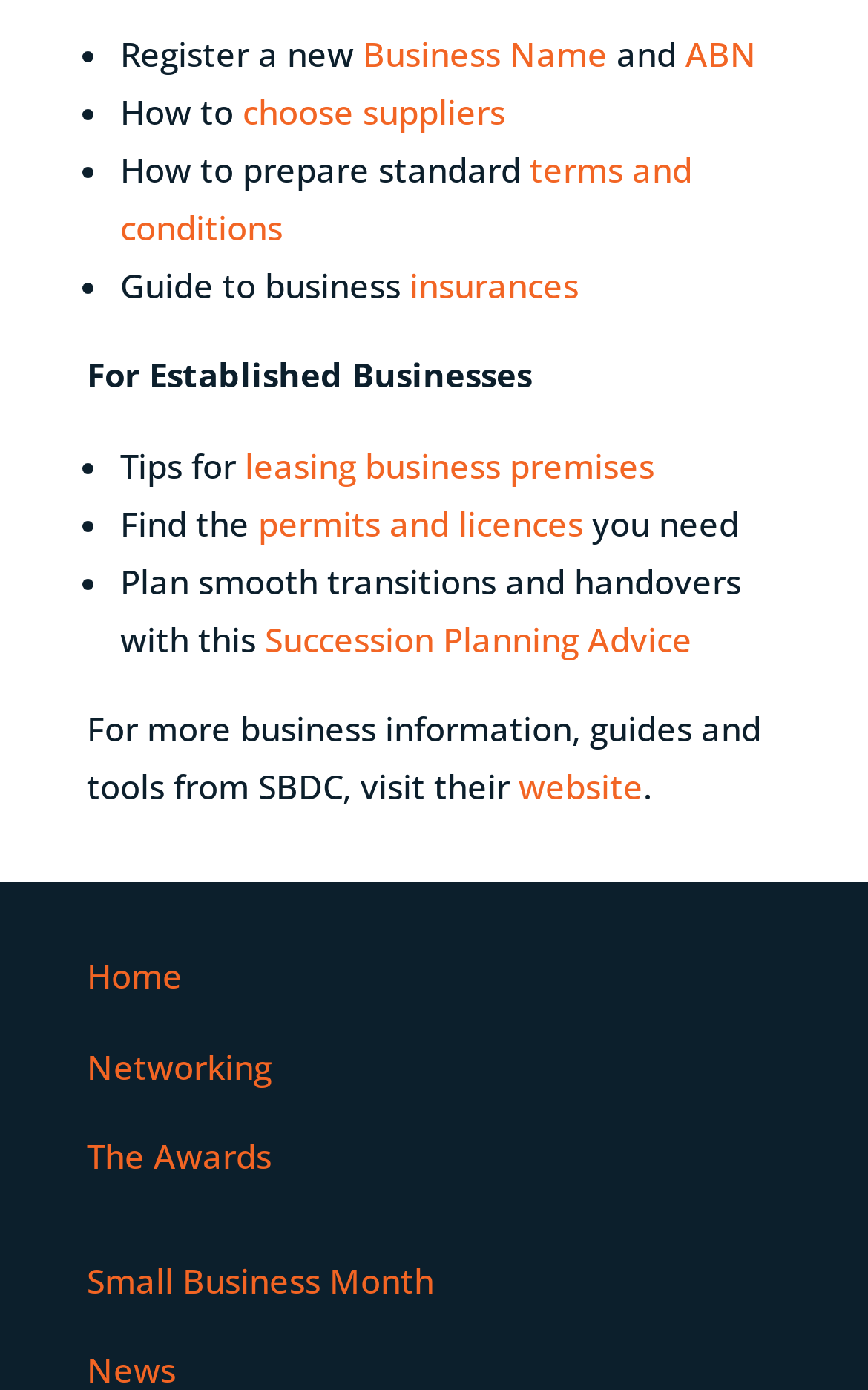Find the bounding box of the element with the following description: "choose suppliers". The coordinates must be four float numbers between 0 and 1, formatted as [left, top, right, bottom].

[0.279, 0.063, 0.582, 0.095]